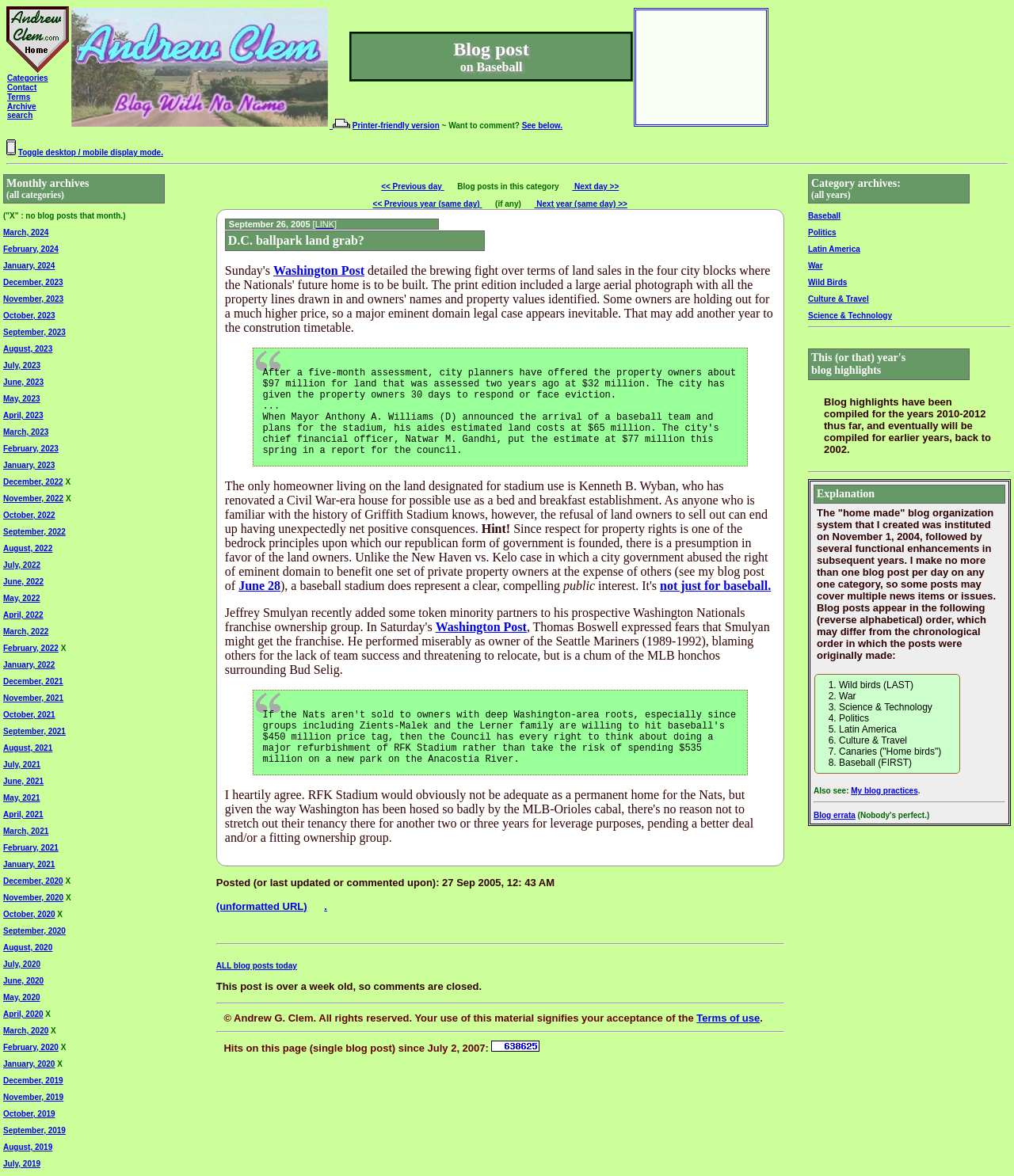What is the function of the 'Printer-friendly version' link?
Please give a detailed answer to the question using the information shown in the image.

I deduced this by looking at the image 'printer' next to the link 'Printer-friendly version' which suggests that the link is used to print the blog post in a printer-friendly format.